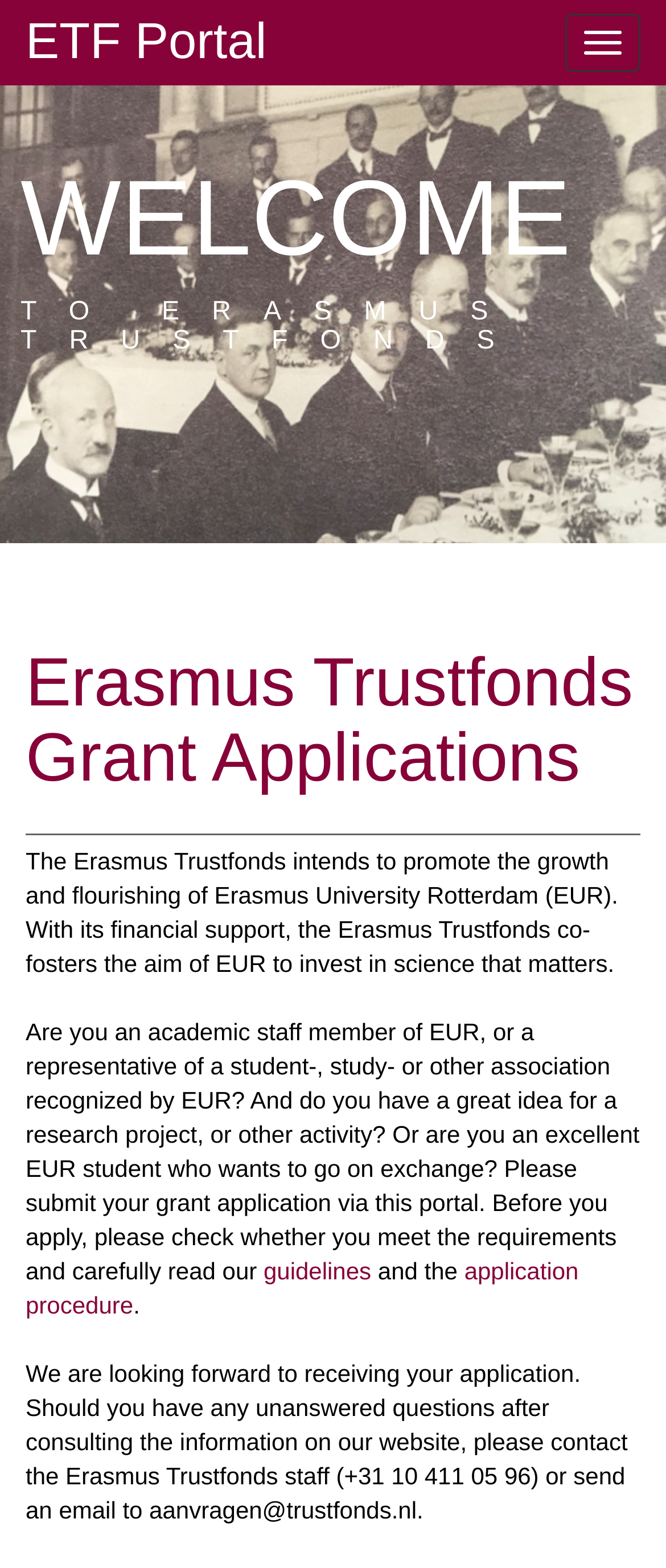Using the given description, provide the bounding box coordinates formatted as (top-left x, top-left y, bottom-right x, bottom-right y), with all values being floating point numbers between 0 and 1. Description: application procedure

[0.038, 0.802, 0.869, 0.841]